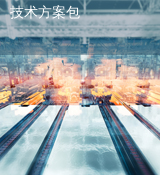Outline with detail what the image portrays.

The image depicts a vibrant and dynamic scene from a steel production facility, showcasing the intricate processes involved in the transformation of raw materials into finished steel products. The visual emphasizes a sense of innovation and modern technology within the steel industry, captured through dramatic lighting and motion effects that convey the energy of industrial operations. The text overlay reads "技术方案包" (Technical Solutions Package), suggesting a focus on advanced technologies and solutions for enhancing efficiency and productivity in steel manufacturing. This visual representation is likely associated with a broader narrative of technological advancements in the steel sector, highlighting the commitment to modernizing processes and improving outcomes within the industry.